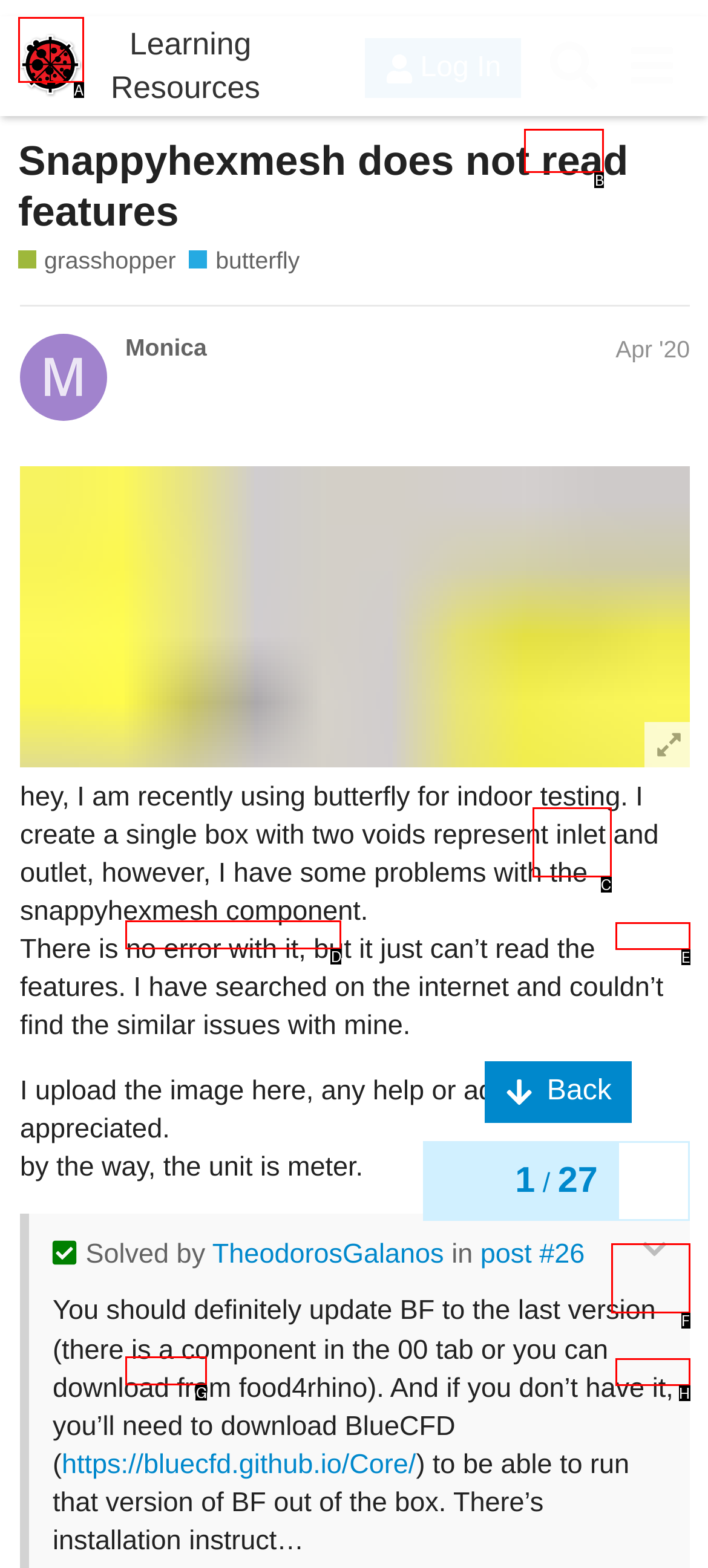From the choices provided, which HTML element best fits the description: title="like this post"? Answer with the appropriate letter.

C